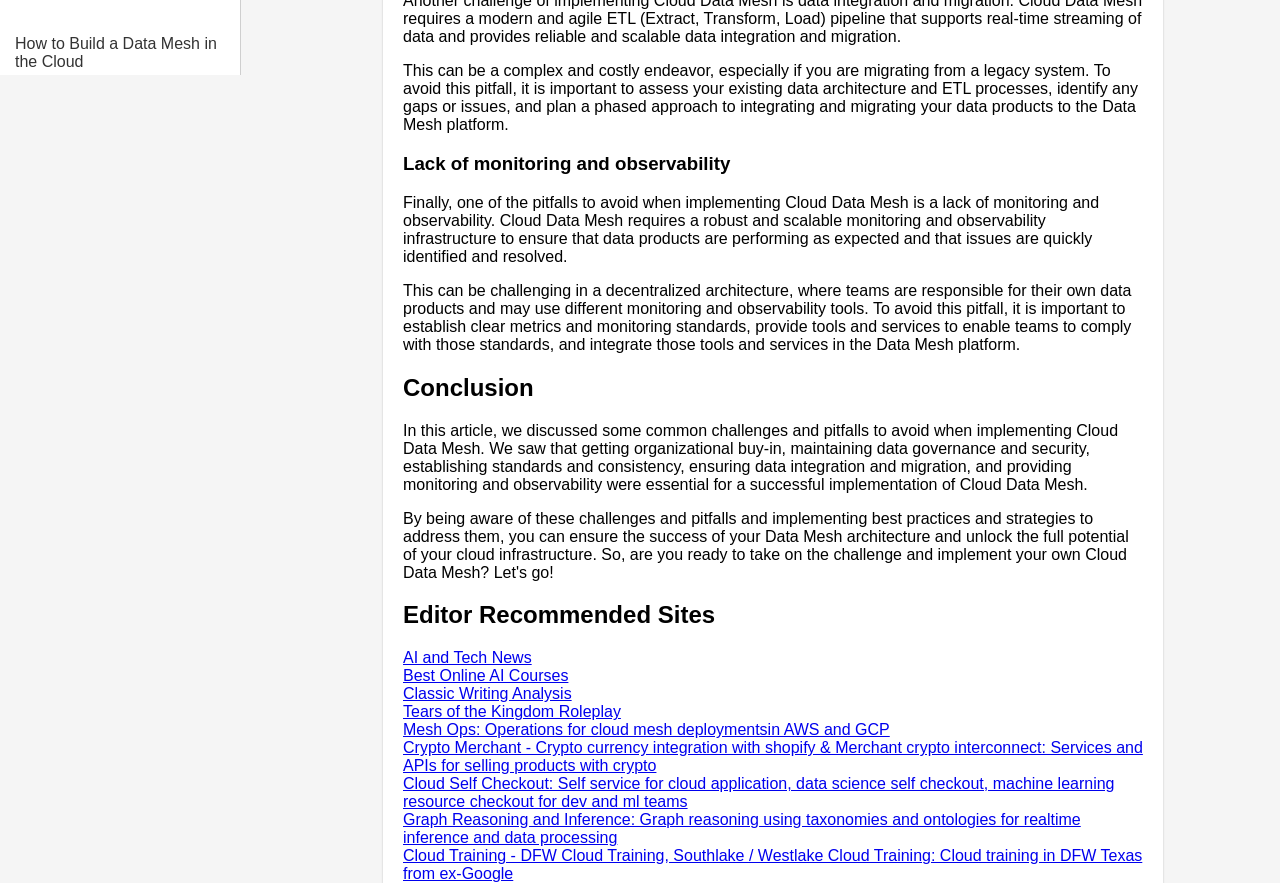Locate the bounding box coordinates of the clickable region to complete the following instruction: "Learn about the benefits of implementing a cloud data mesh architecture."

[0.012, 0.103, 0.188, 0.182]